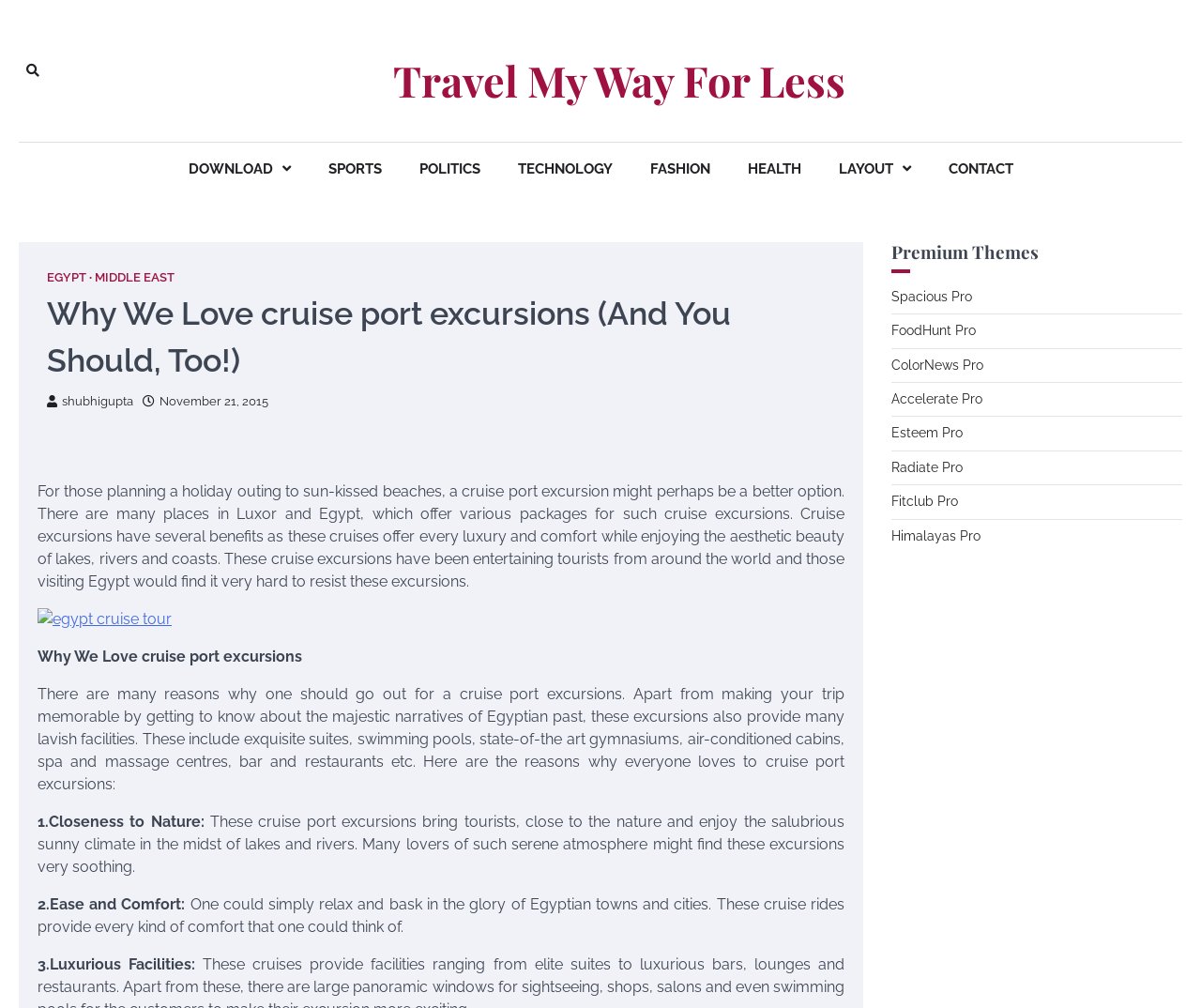Locate the coordinates of the bounding box for the clickable region that fulfills this instruction: "Download the file".

[0.141, 0.141, 0.257, 0.194]